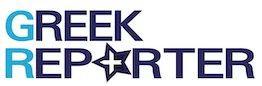What do the initials 'G' and 'R' symbolize?
Utilize the information in the image to give a detailed answer to the question.

The creative design of the logo highlights the initials 'G' and 'R' in distinct colors, which symbolizes the connection between Greek culture and global news coverage, as mentioned in the description of the logo.